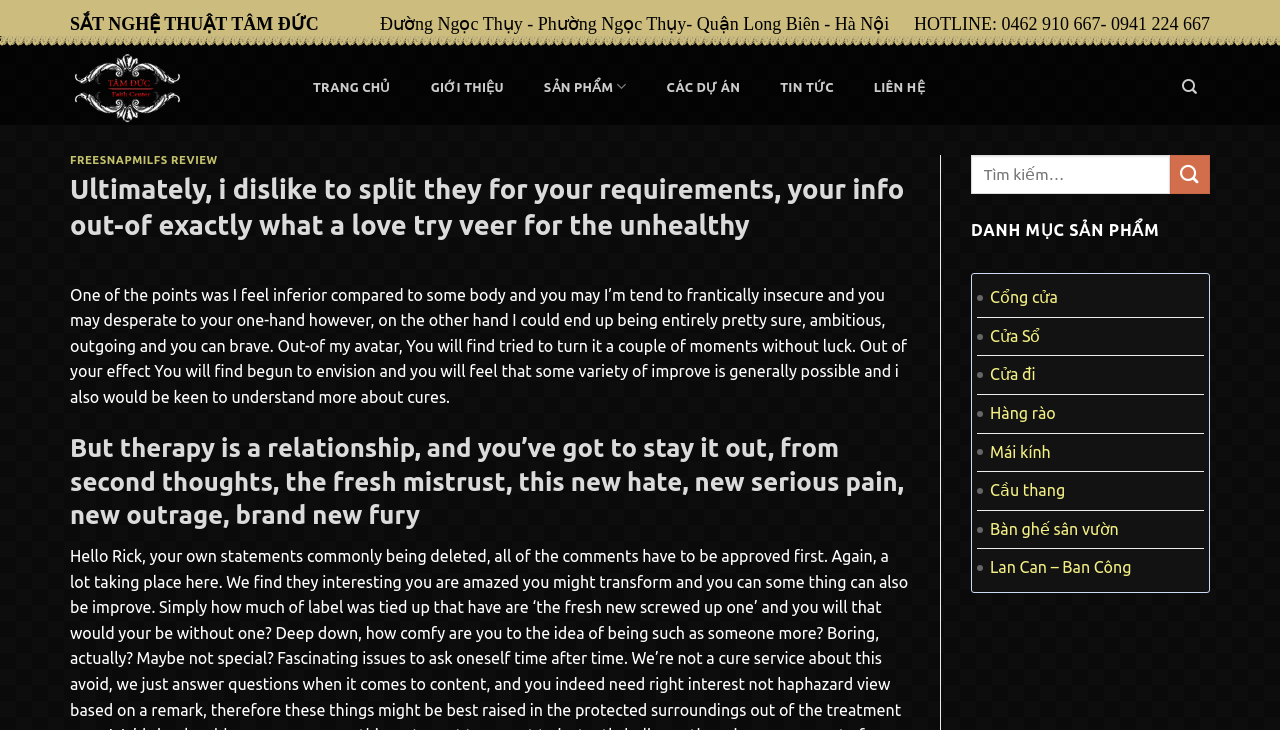Indicate the bounding box coordinates of the clickable region to achieve the following instruction: "Explore 'Cổng cửa' products."

[0.763, 0.382, 0.826, 0.434]